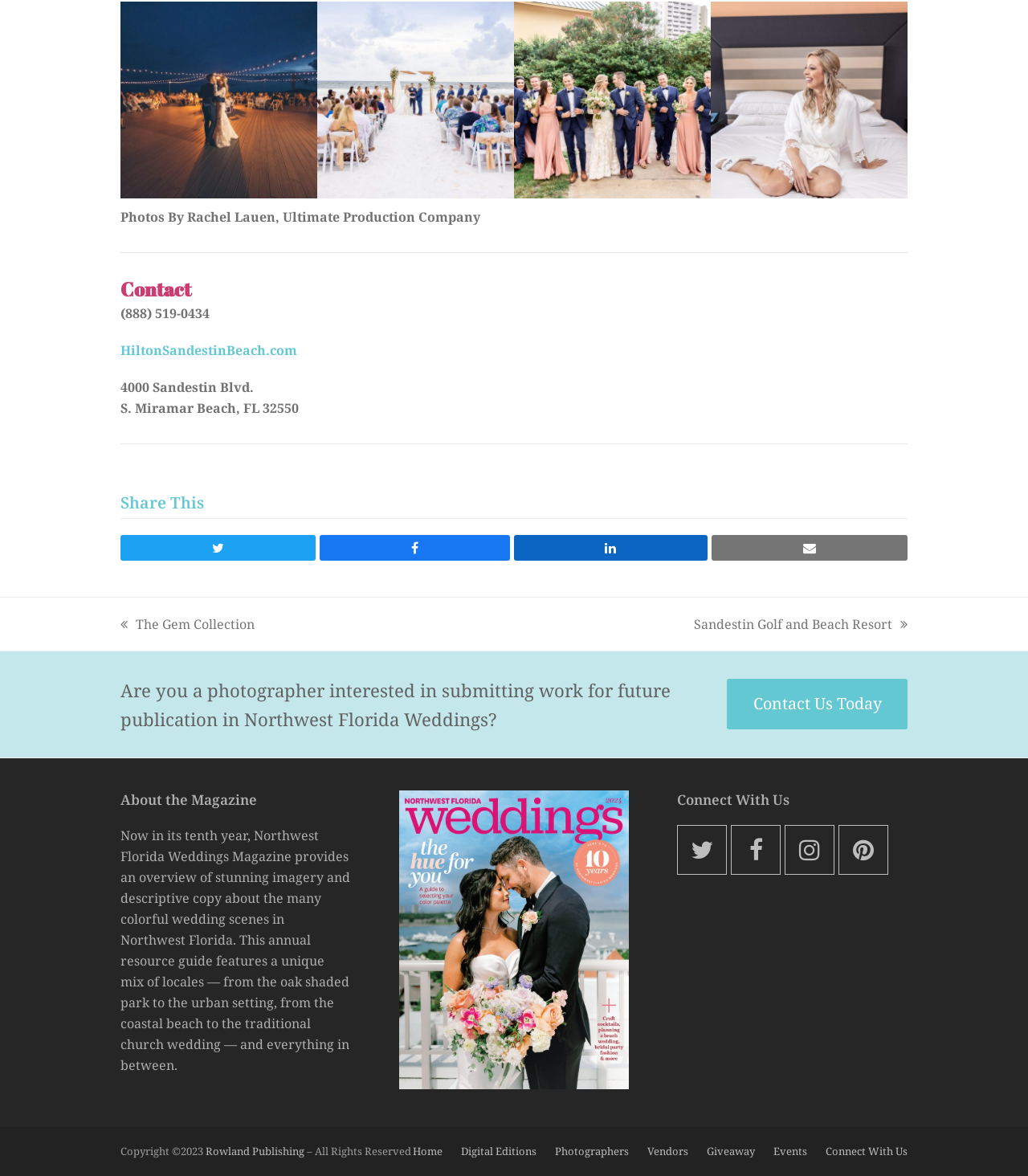Based on the provided description, "previous post: The Gem Collection", find the bounding box of the corresponding UI element in the screenshot.

[0.117, 0.523, 0.248, 0.538]